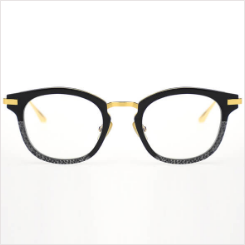Provide an in-depth description of the image.

The image showcases a pair of stylish horn rimmed glasses with a combination of black and a hint of gold accents. This design features a classic cat-eye shape that adds a touch of elegance. The frames are made from premium buffalo horn, known for its durability and natural aesthetics. Additionally, the unique titanium temples provide both strength and flexibility, ensuring a comfortable fit. These glasses are designed for both men and women, making them a versatile accessory for anyone looking to enhance their eyewear collection.